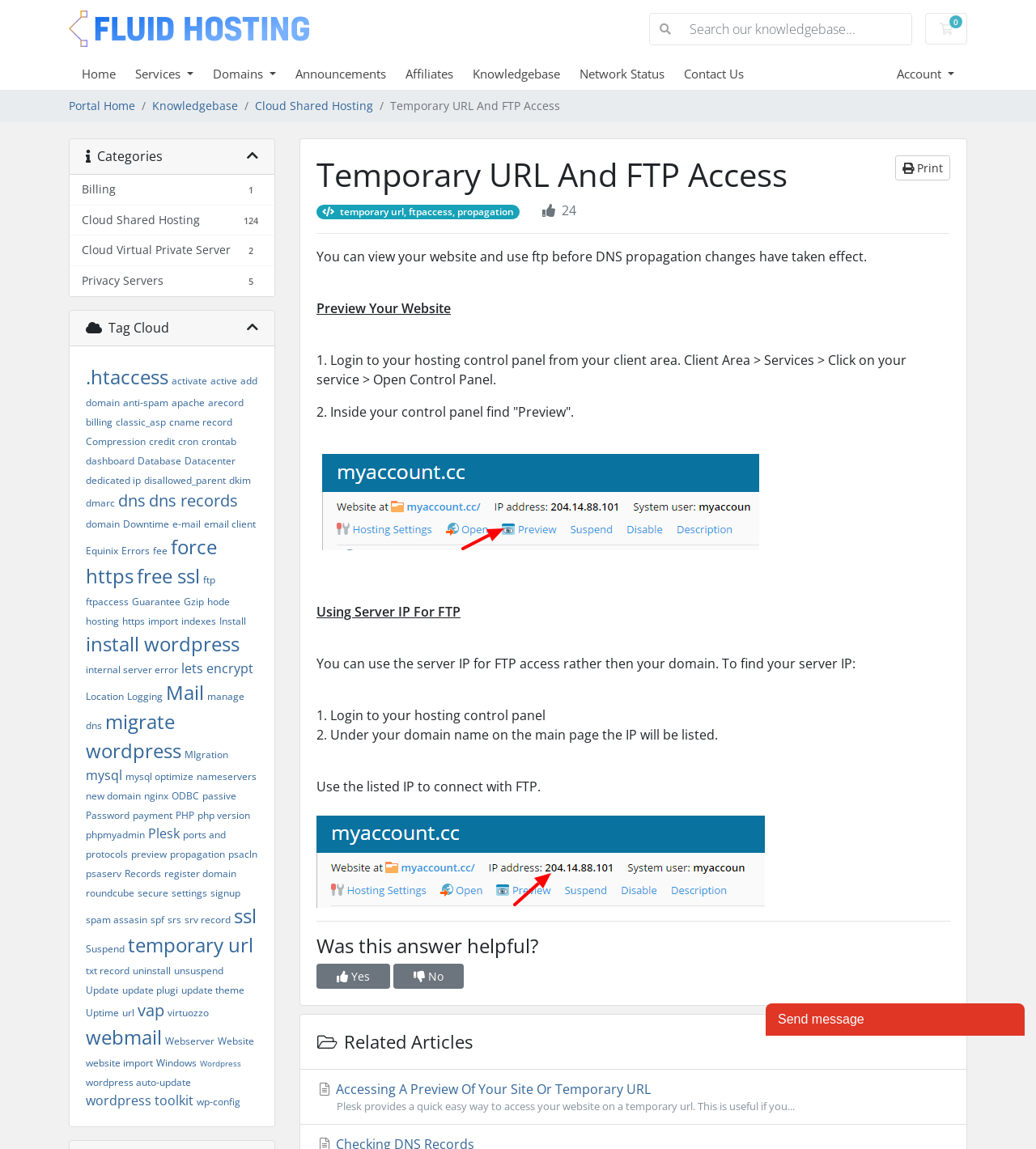Determine the bounding box coordinates for the element that should be clicked to follow this instruction: "go to home page". The coordinates should be given as four float numbers between 0 and 1, in the format [left, top, right, bottom].

None